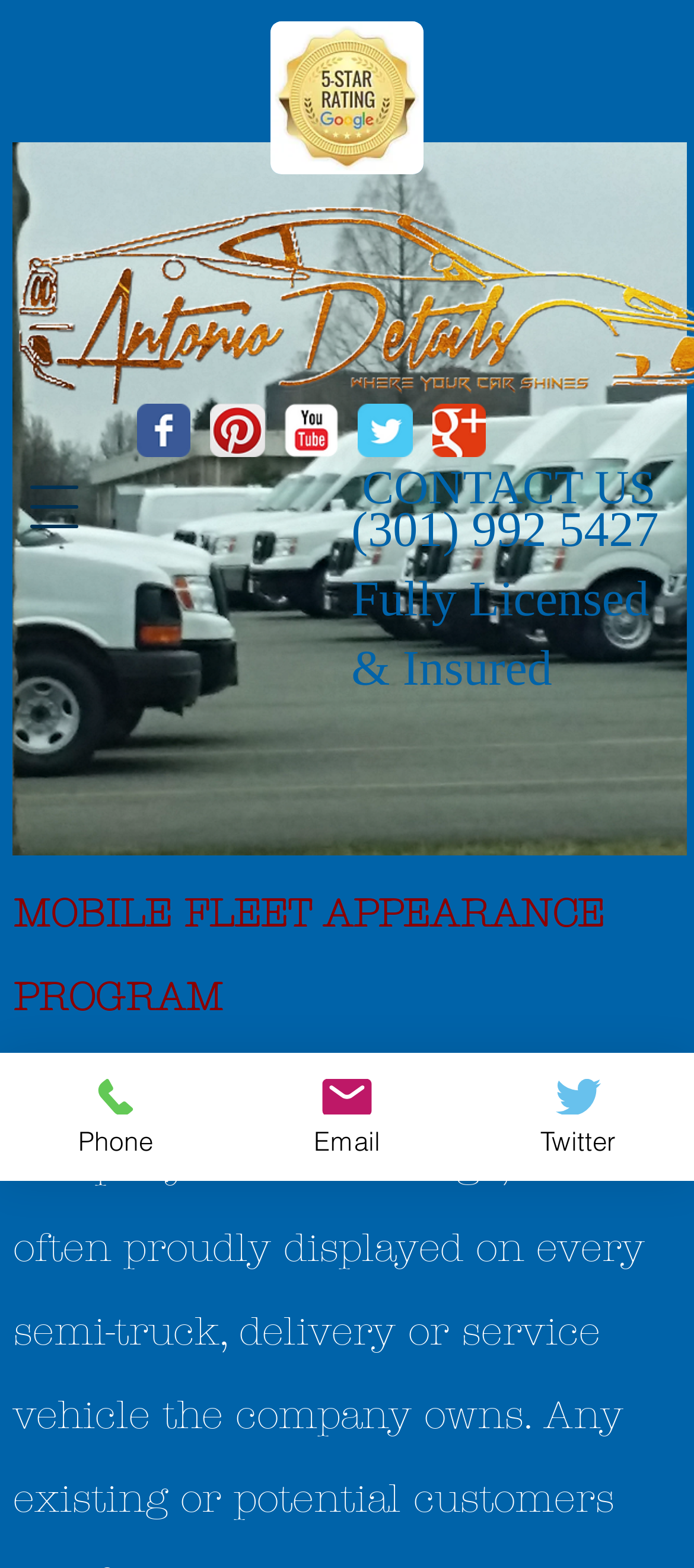Is the company fully licensed and insured?
Craft a detailed and extensive response to the question.

I found the text 'Fully Licensed & Insured' in the 'CONTACT US' section, which indicates that the company is fully licensed and insured.